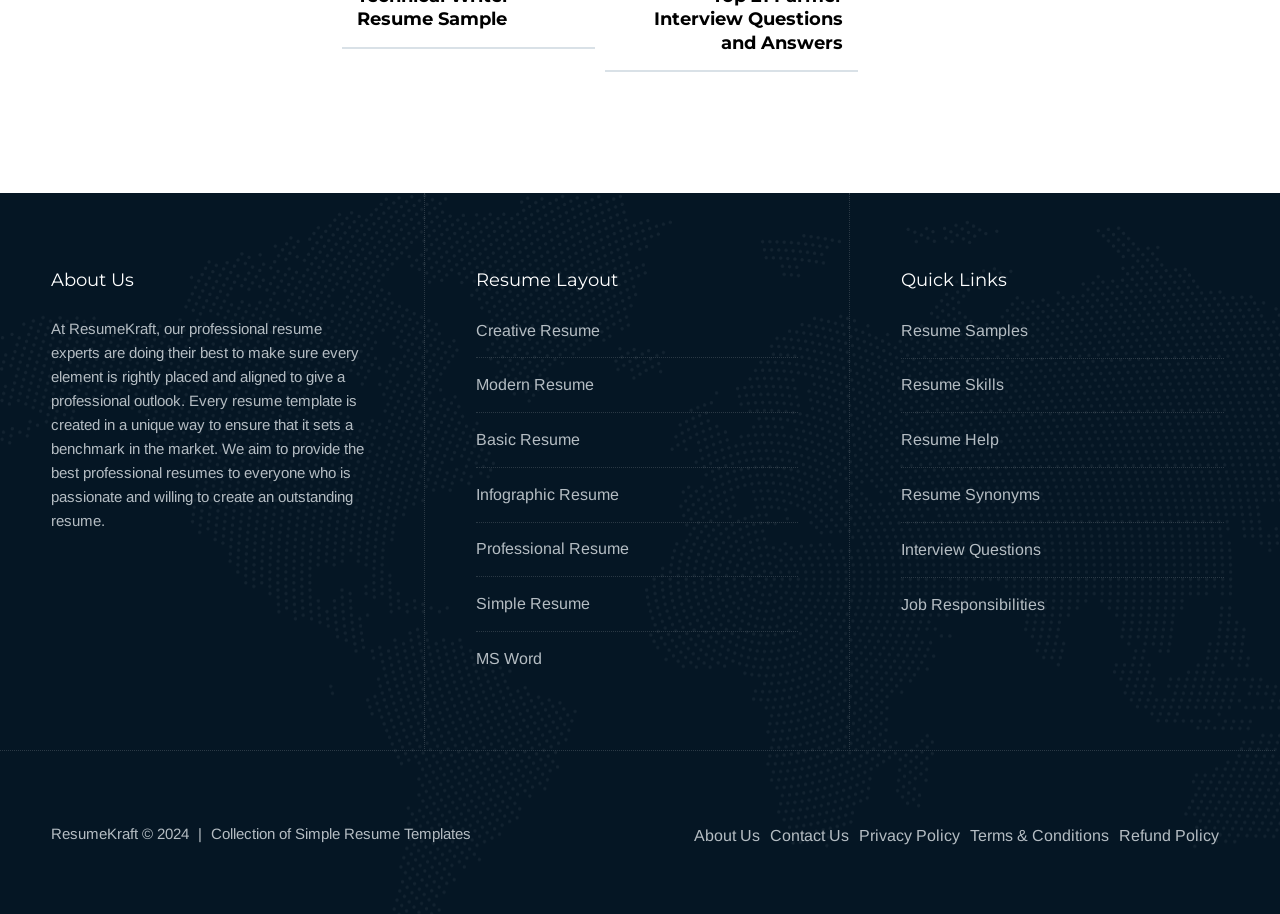What is the last link in the footer section?
Please give a well-detailed answer to the question.

In the footer section, the last link is 'Refund Policy', which is located at the bottom right corner of the webpage.